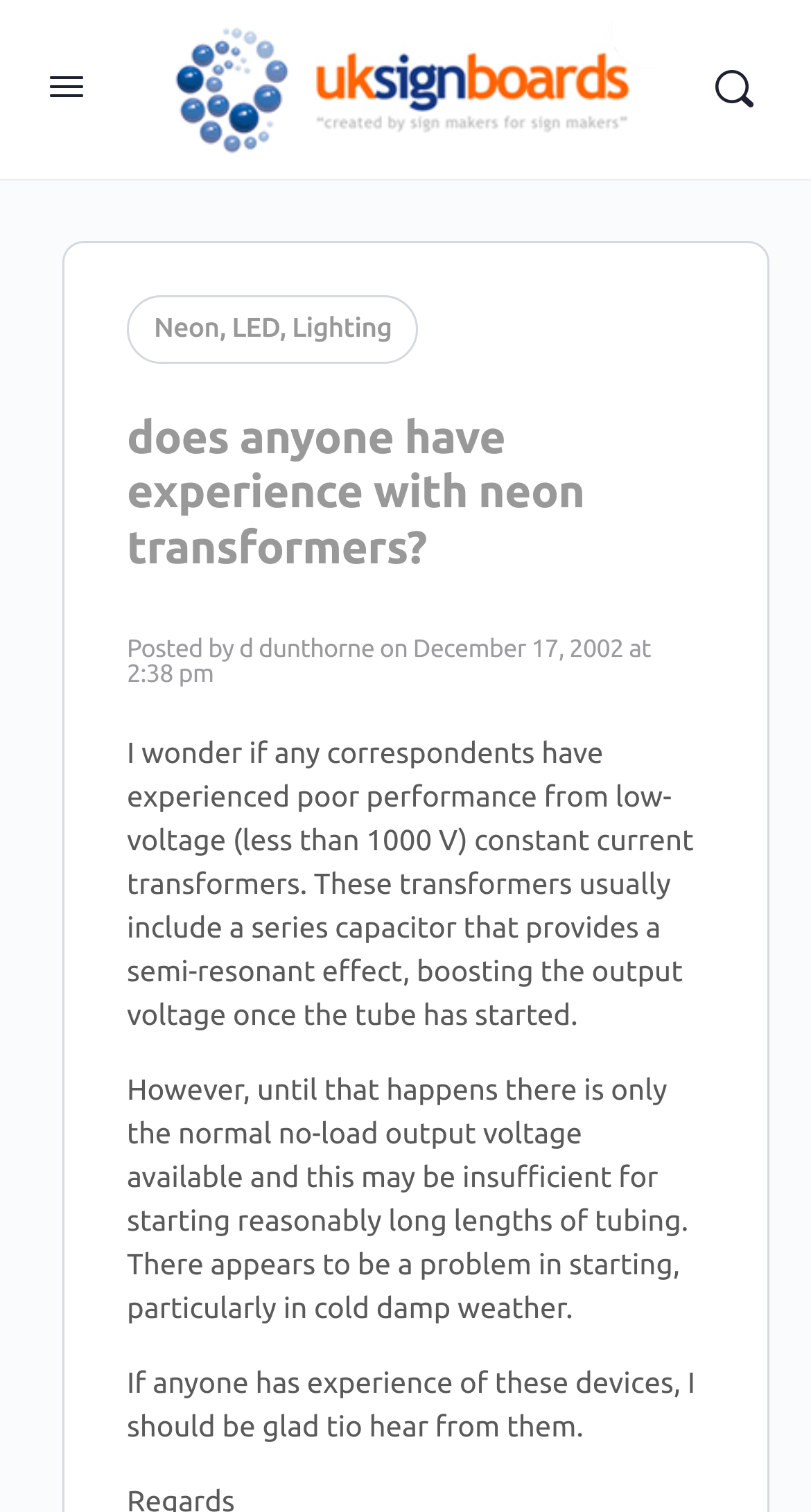Consider the image and give a detailed and elaborate answer to the question: 
What is the purpose of the series capacitor in the transformers?

The purpose of the series capacitor can be understood by reading the text 'These transformers usually include a series capacitor that provides a semi-resonant effect, boosting the output voltage once the tube has started.' which explains the function of the capacitor in the transformers.